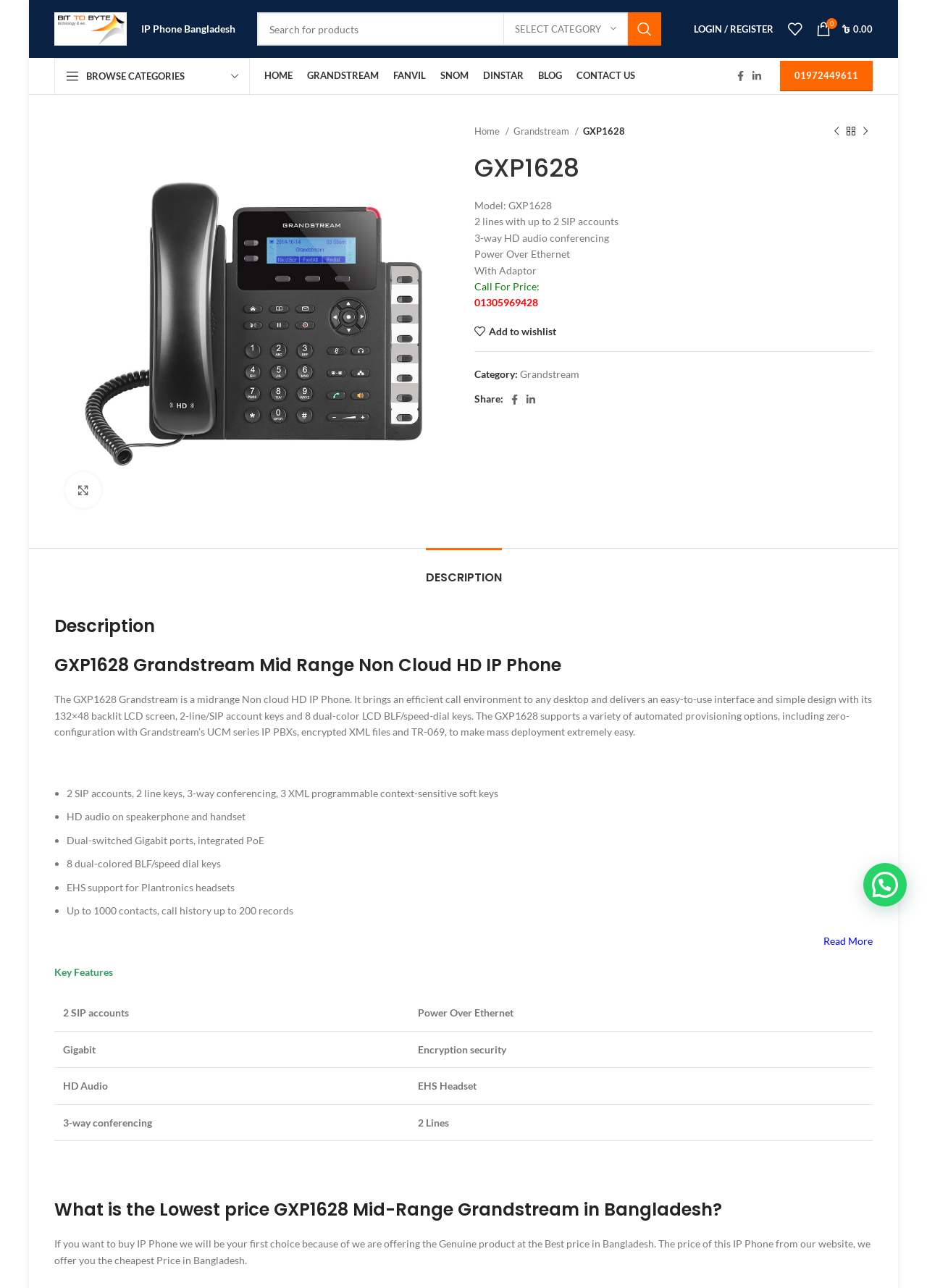Answer the following in one word or a short phrase: 
Is the phone PoE enabled?

Yes